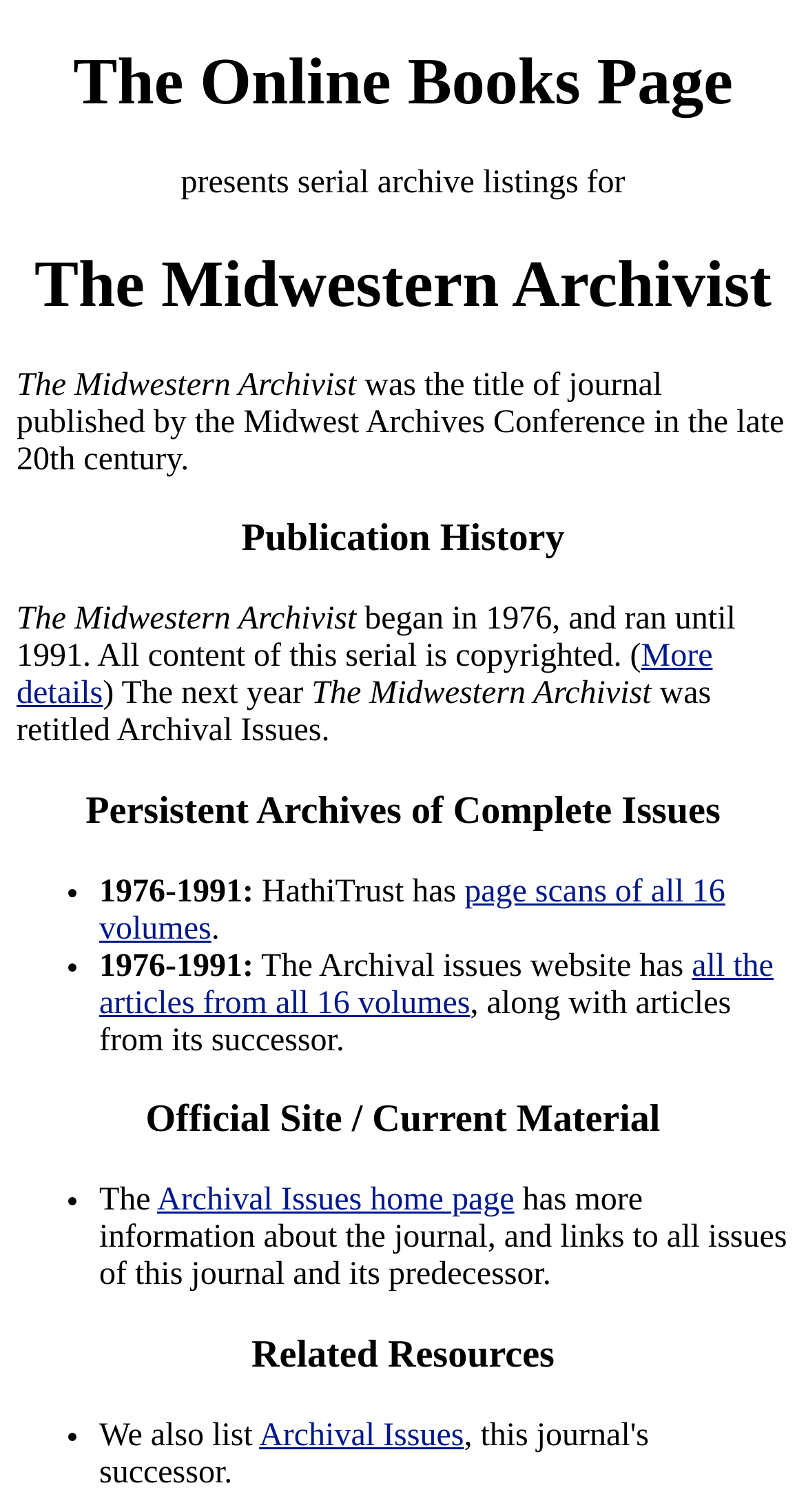Answer the question using only one word or a concise phrase: What is the purpose of the Archival Issues website?

Has more information about the journal